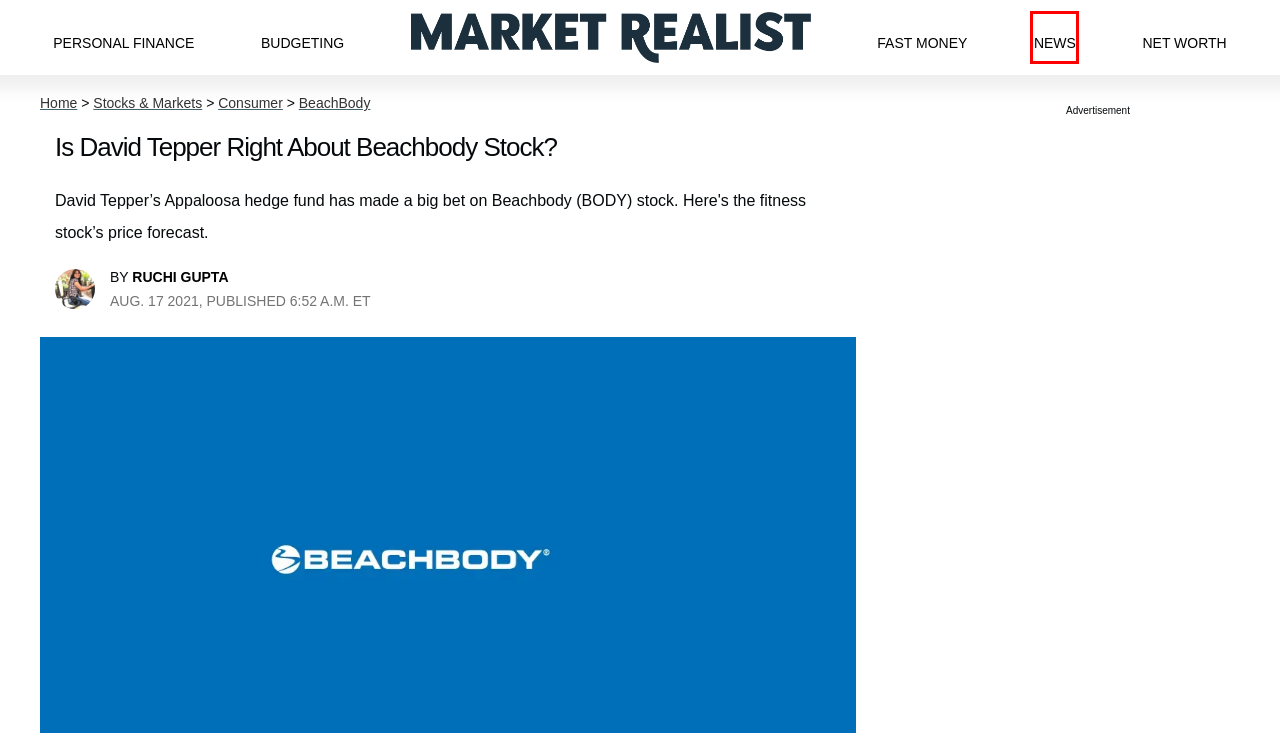You have been given a screenshot of a webpage with a red bounding box around a UI element. Select the most appropriate webpage description for the new webpage that appears after clicking the element within the red bounding box. The choices are:
A. Net Worth
B. Budgeting | MarketRealist.com
C. Personal Finance | Market Realist
D. News | MarketRealist.com
E. Market Realist: News, Analysis, Company Overviews
F. Fast Money | MarketRealist.com
G. Consumer
H. Stocks & Markets | MarketRealist.com

D